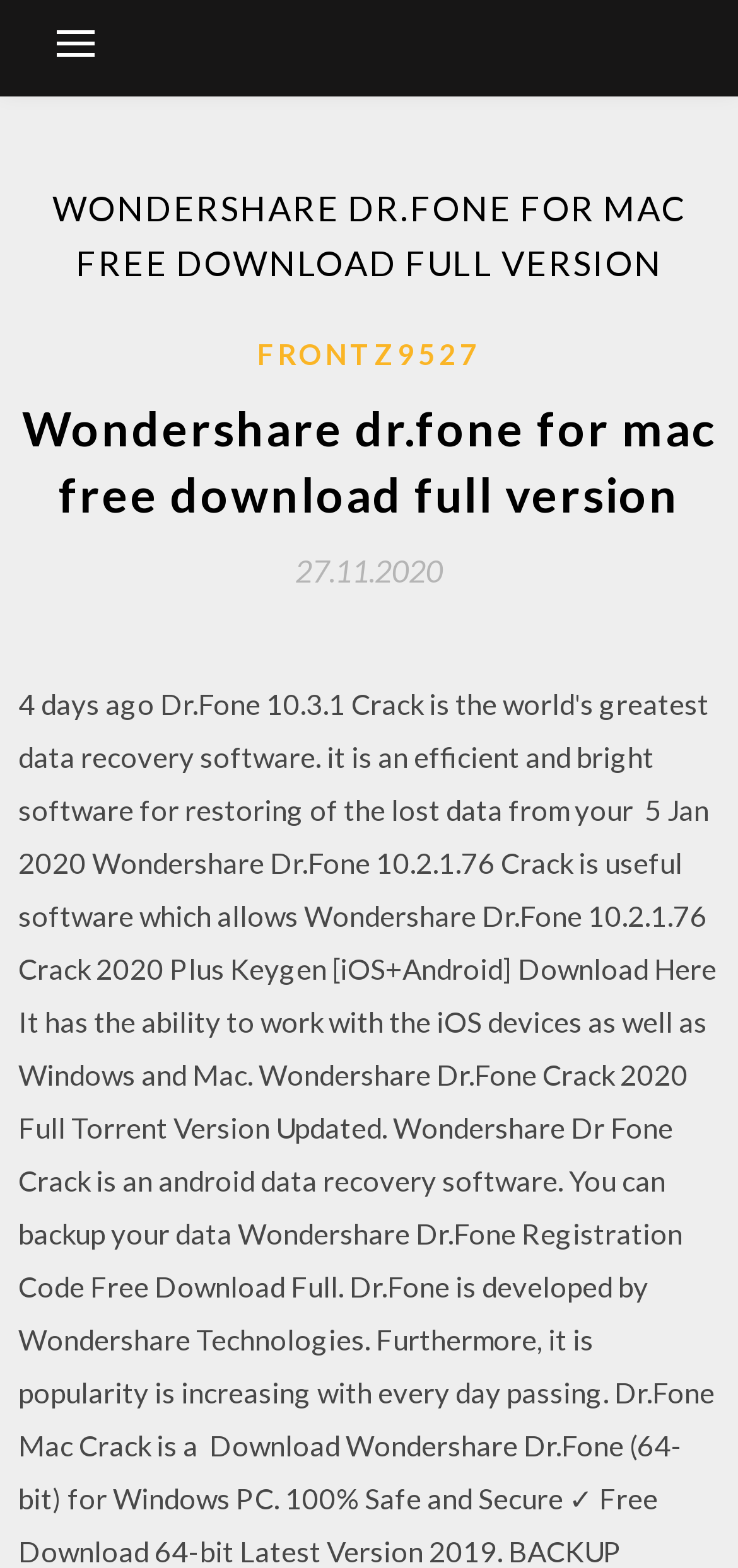Provide the bounding box coordinates of the HTML element described as: "Frontz9527". The bounding box coordinates should be four float numbers between 0 and 1, i.e., [left, top, right, bottom].

[0.349, 0.21, 0.651, 0.24]